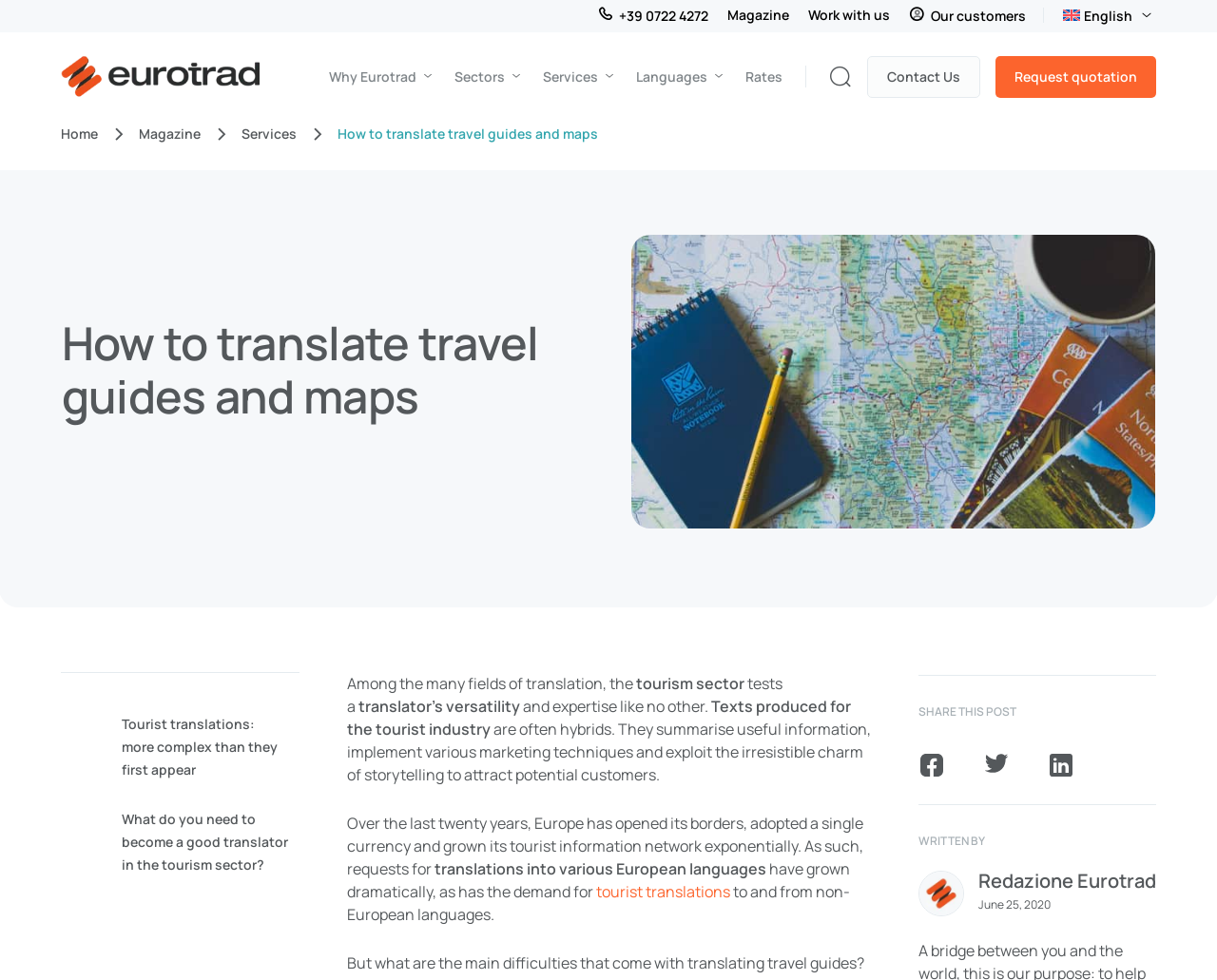Determine the main heading text of the webpage.

How to translate travel guides and maps